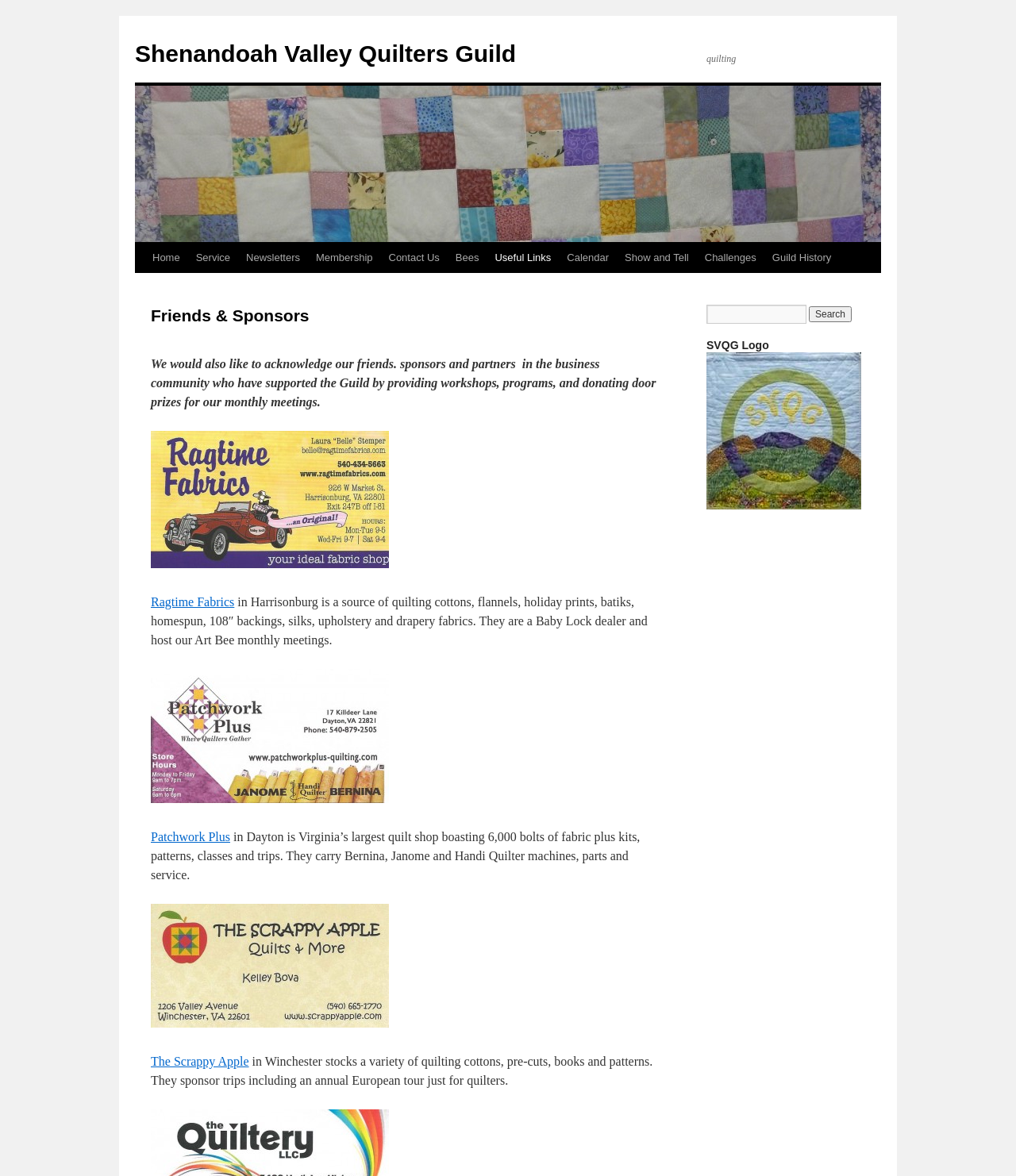What is the name of the guild?
Give a thorough and detailed response to the question.

I found the answer by looking at the link with the text 'Shenandoah Valley Quilters Guild' at the top of the page, which suggests that it is the name of the guild.